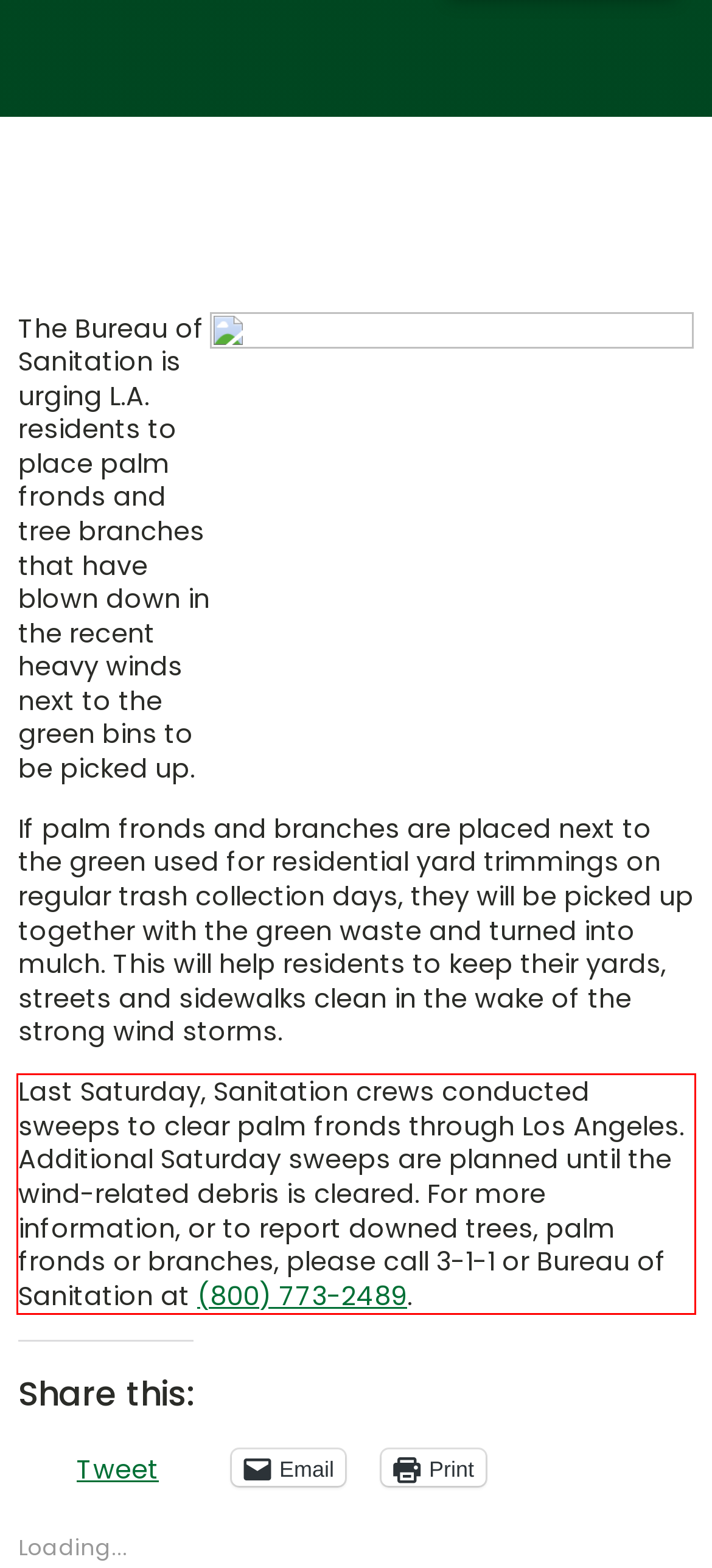Identify the text inside the red bounding box on the provided webpage screenshot by performing OCR.

Last Saturday, Sanitation crews conducted sweeps to clear palm fronds through Los Angeles. Additional Saturday sweeps are planned until the wind-related debris is cleared. For more information, or to report downed trees, palm fronds or branches, please call 3-1-1 or Bureau of Sanitation at (800) 773-2489.